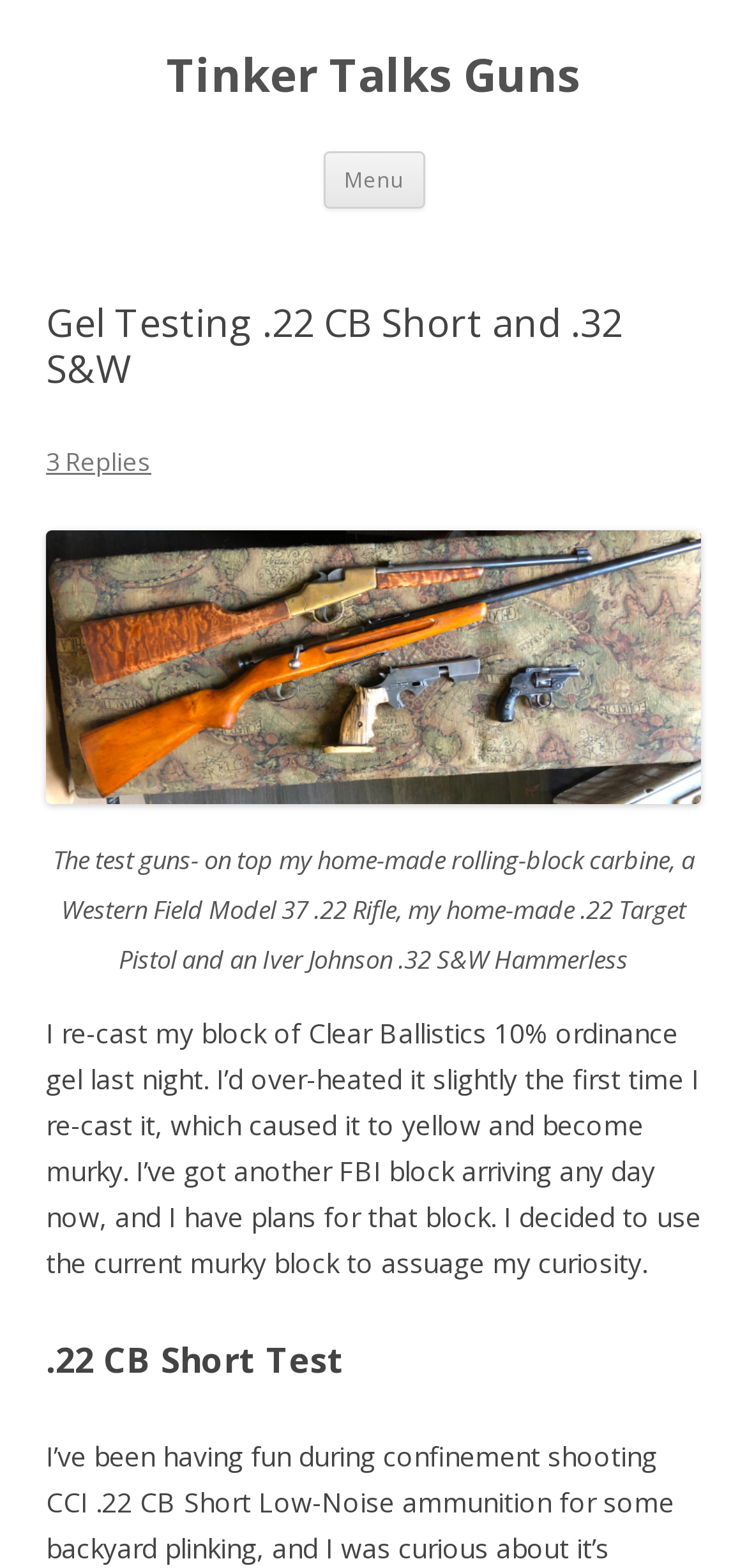Determine the main heading text of the webpage.

Tinker Talks Guns